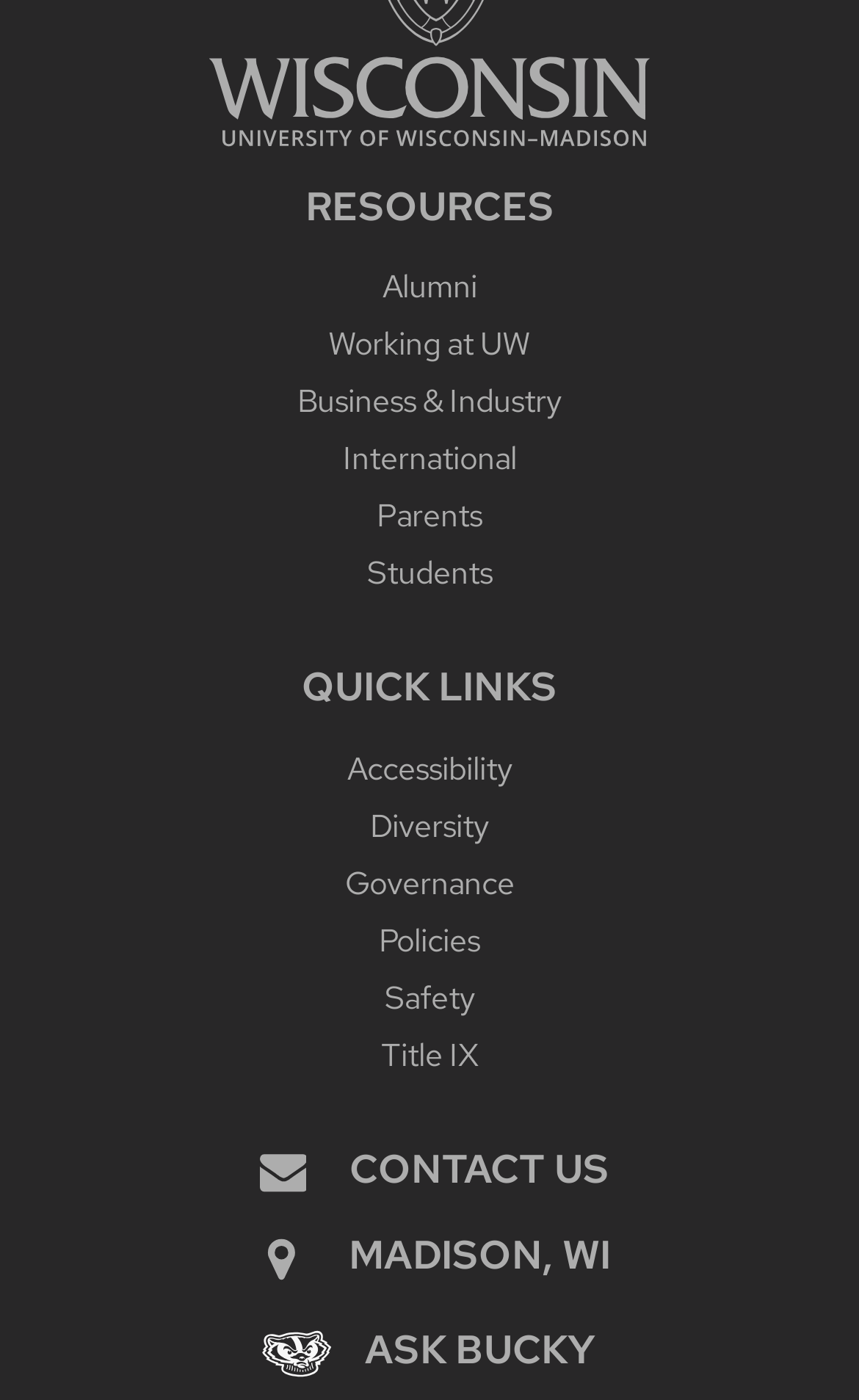What is the location mentioned?
Please provide a single word or phrase as the answer based on the screenshot.

MADISON, WI